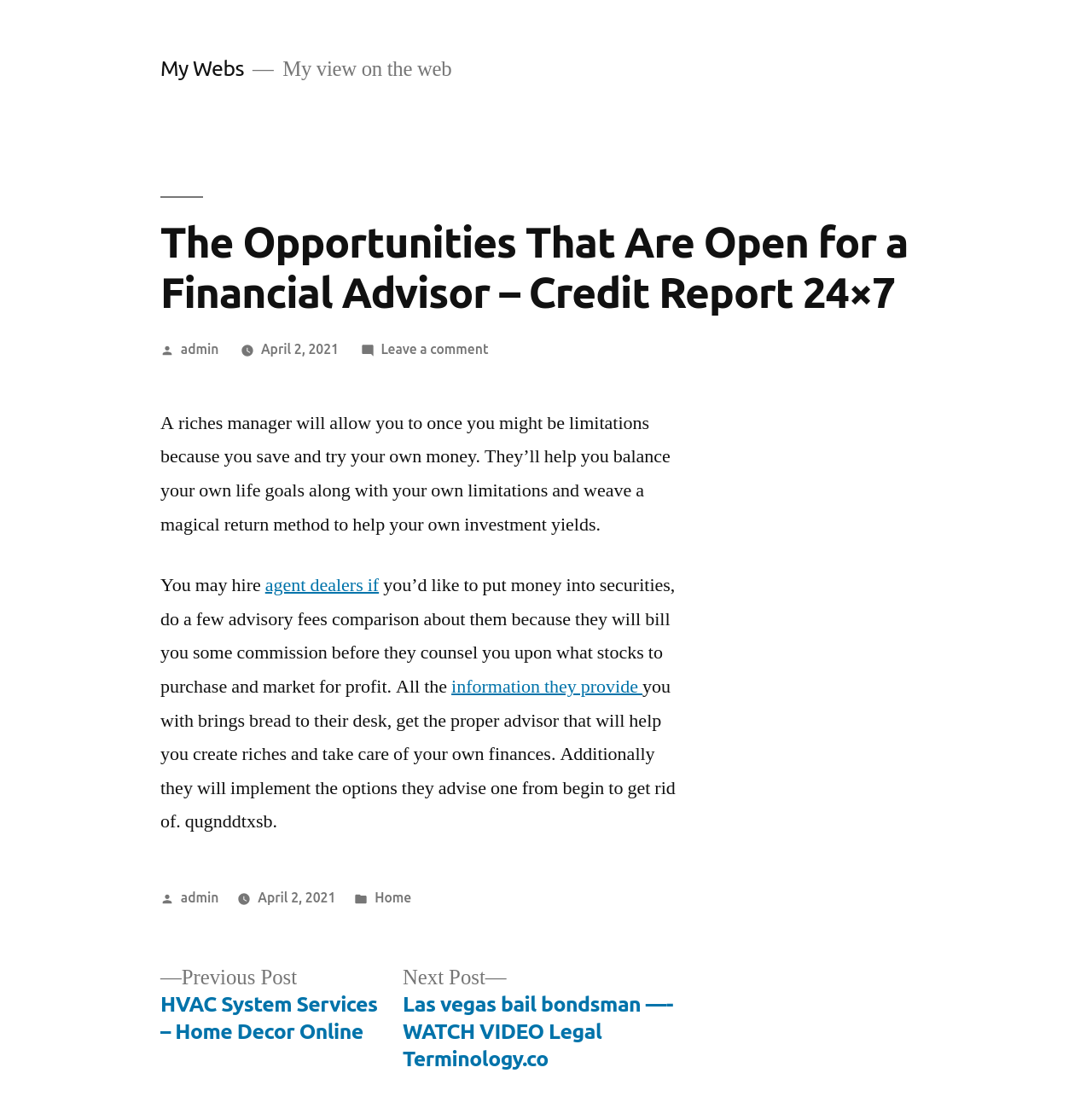Answer the question in a single word or phrase:
What is the topic of the previous post?

HVAC System Services